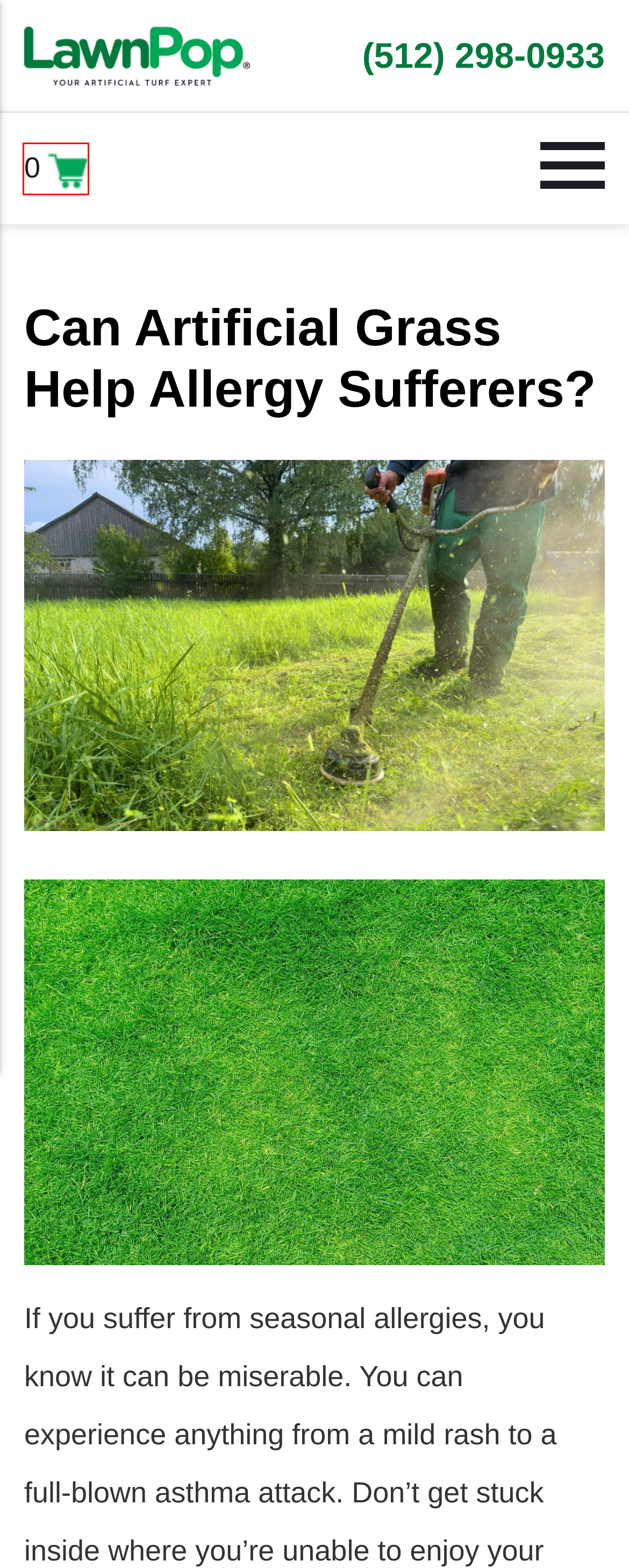Evaluate the webpage screenshot and identify the element within the red bounding box. Select the webpage description that best fits the new webpage after clicking the highlighted element. Here are the candidates:
A. Cart - LawnPop
B. How Artificial Turf Can Transform Your Texas Home's Curb Appeal - LawnPop
C. Terms and Conditions | LawnPop
D. Premier Synthetic Grass & Artificial Turf Services in Austin, TX | LawnPop
E. Synthetic Turf FAQ | LawnPop
F. Hearth Financing
G. Artificial Grass Archives - LawnPop
H. Putting Green Installation in Austin, TX | Artificial Golf Turf | LawnPop

A